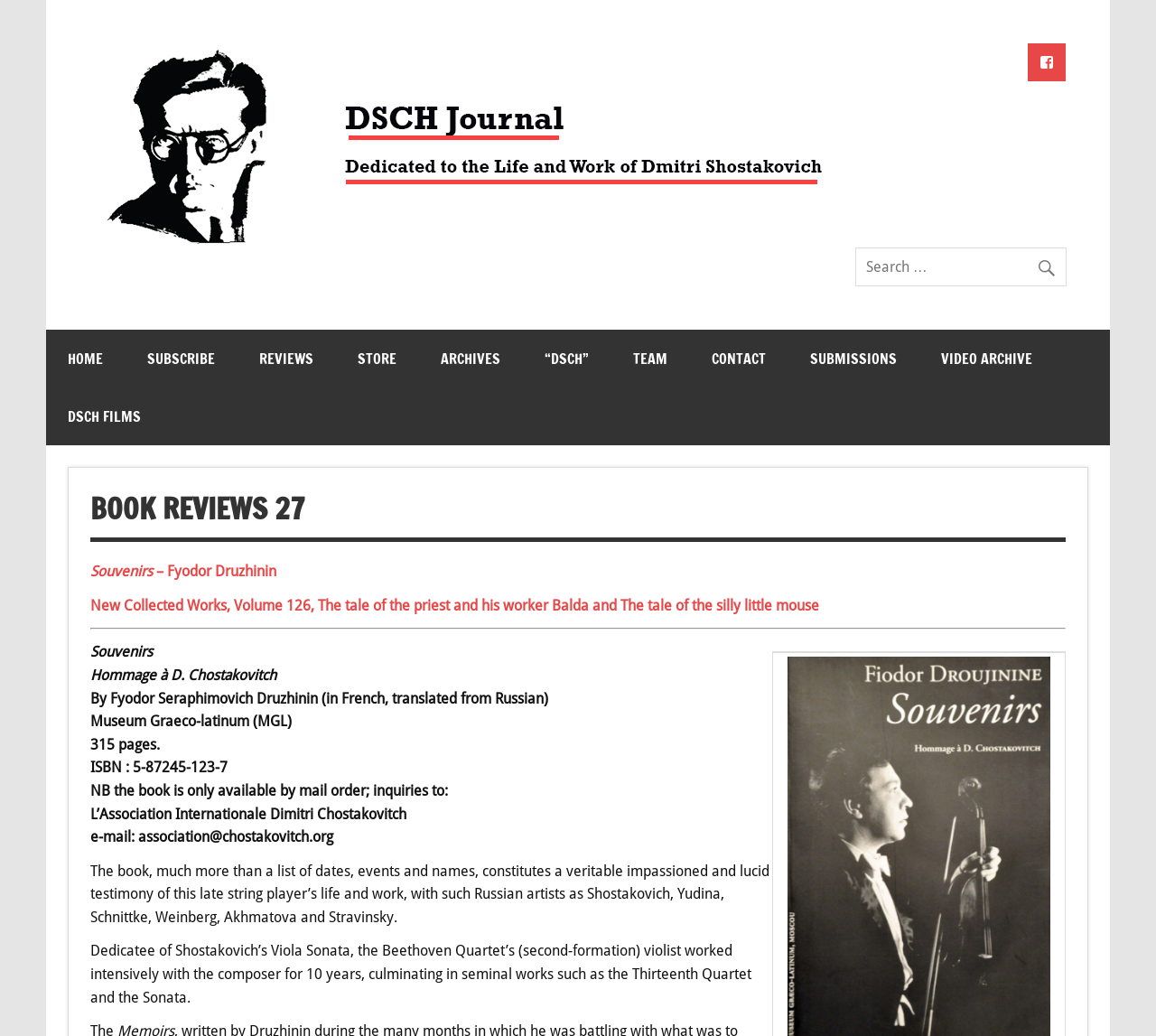Provide a short answer to the following question with just one word or phrase: What is the title of the book review?

Souvenirs